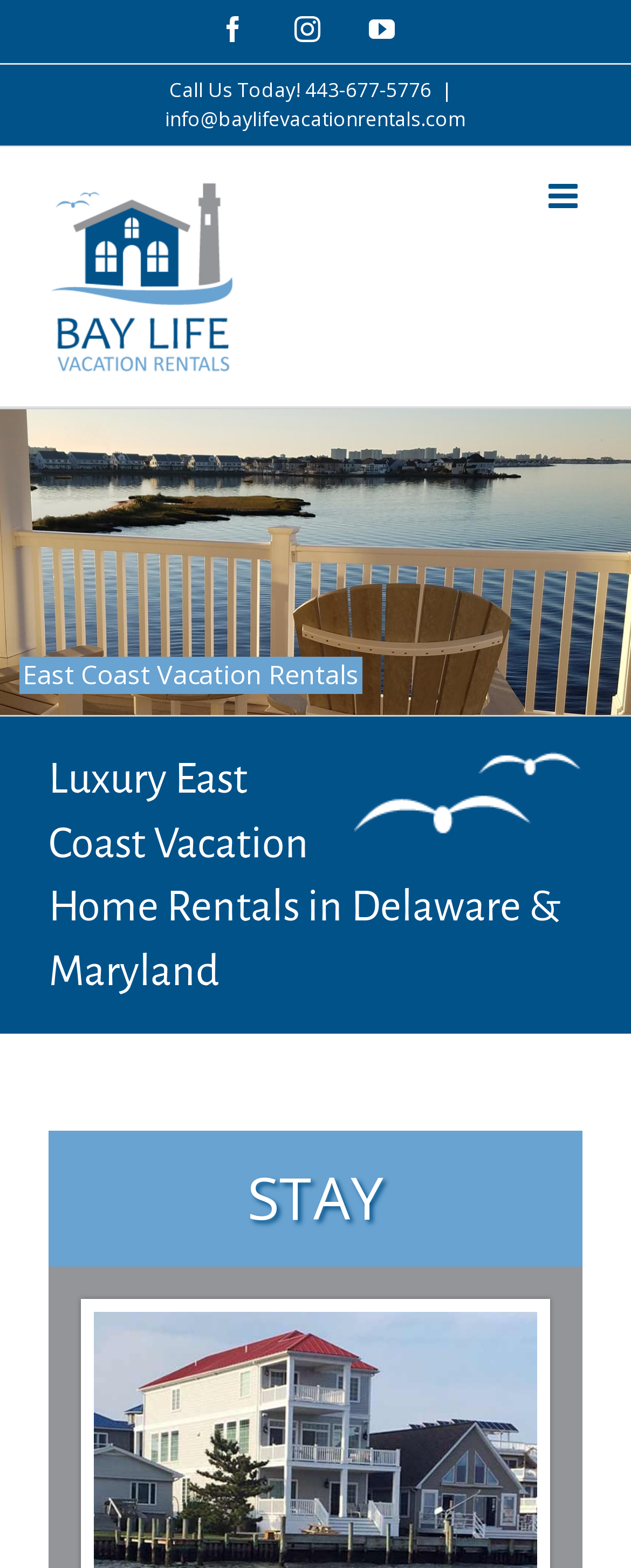Provide a single word or phrase answer to the question: 
What is the primary action encouraged on the webpage?

STAY